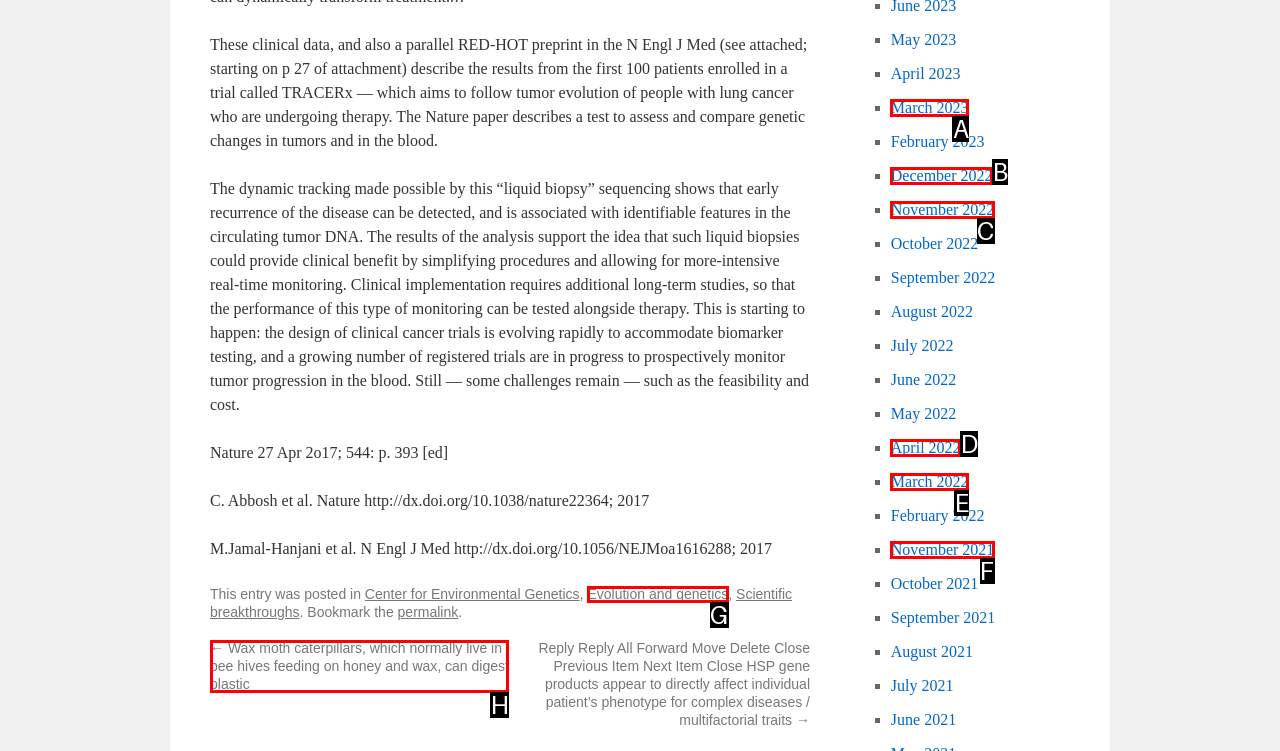Choose the option that best matches the element: News
Respond with the letter of the correct option.

None